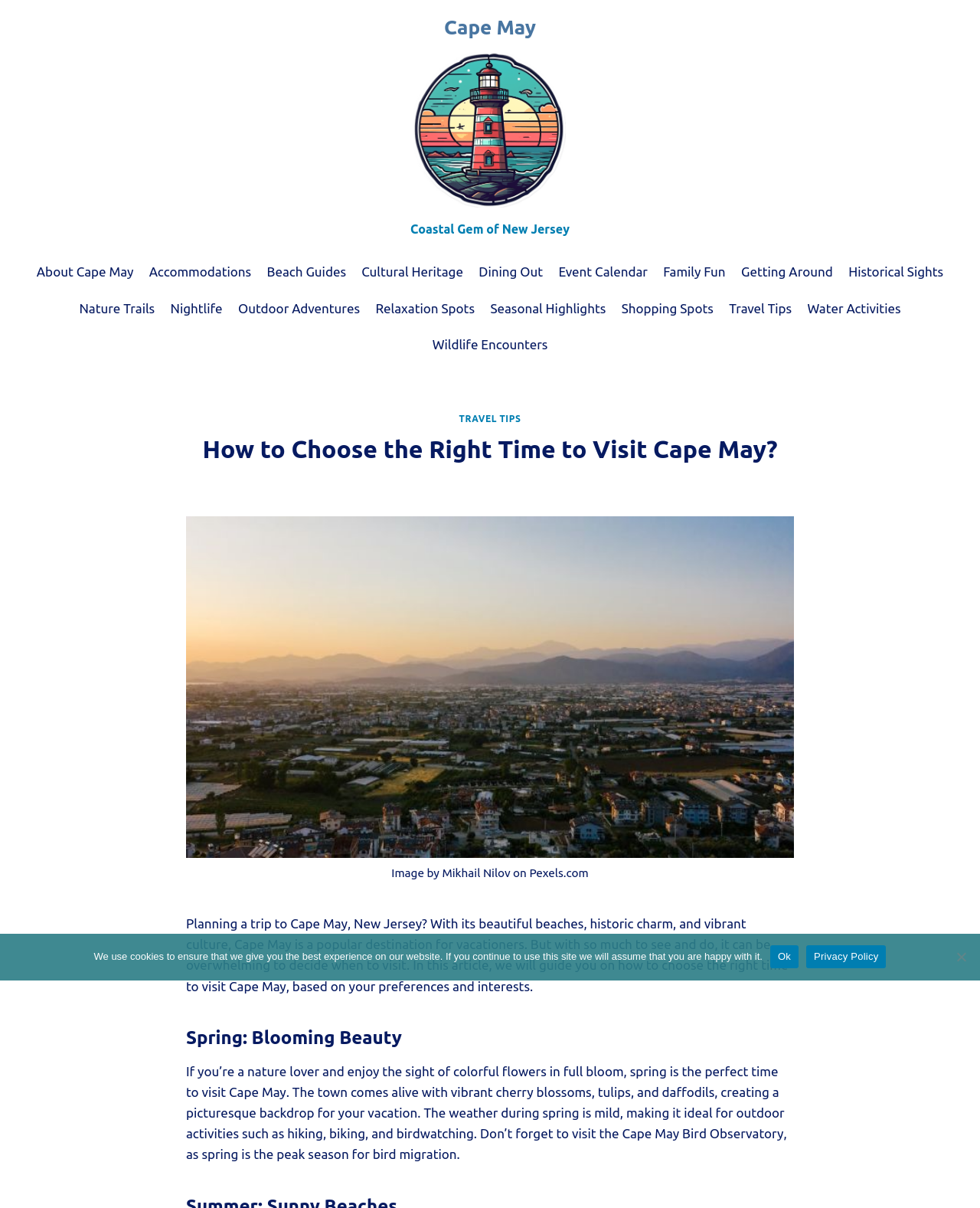Specify the bounding box coordinates of the area to click in order to execute this command: 'Read about how to choose the right time to visit Cape May'. The coordinates should consist of four float numbers ranging from 0 to 1, and should be formatted as [left, top, right, bottom].

[0.207, 0.356, 0.793, 0.387]